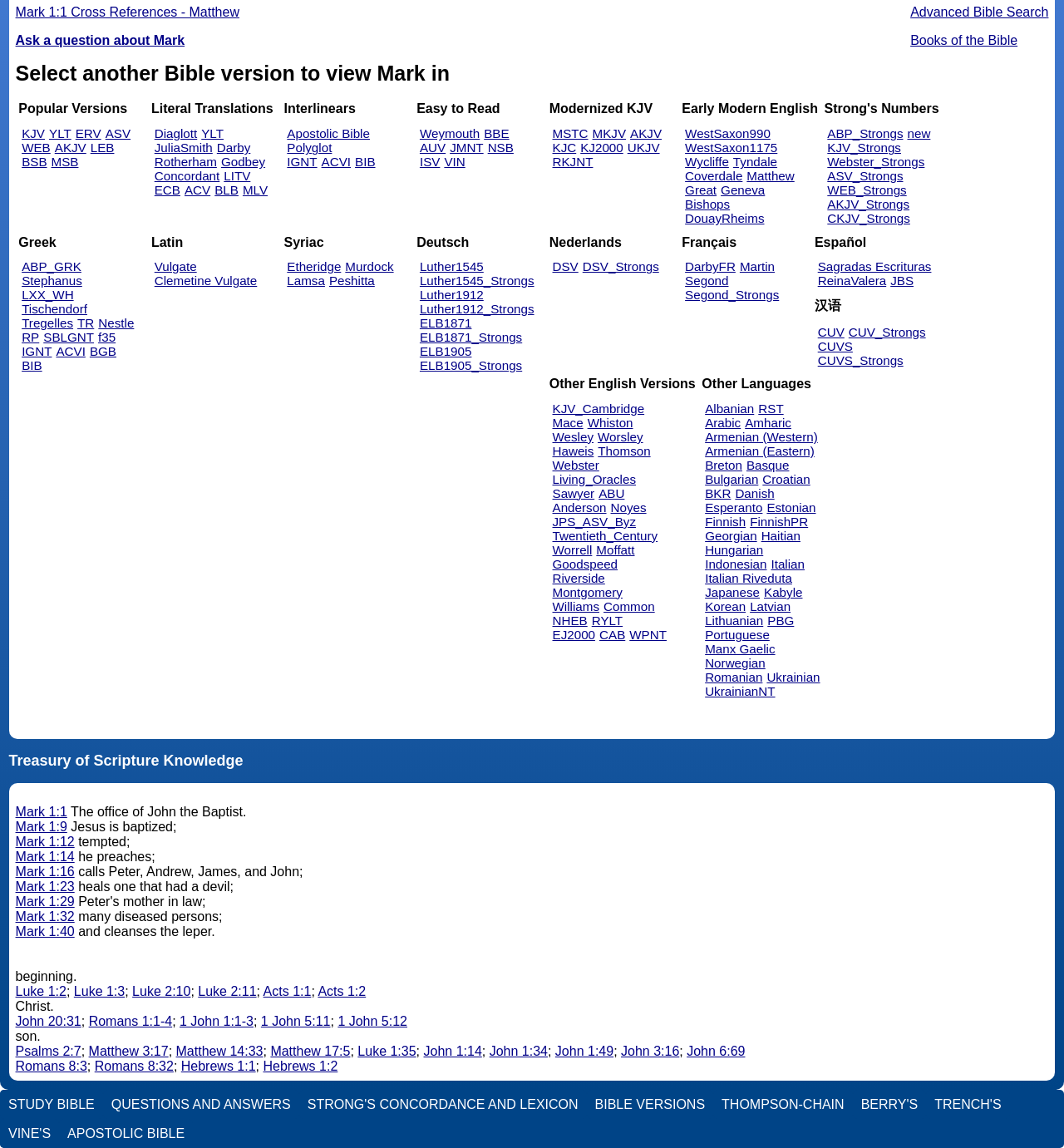Provide a single word or phrase answer to the question: 
How many headings are there on the webpage?

7